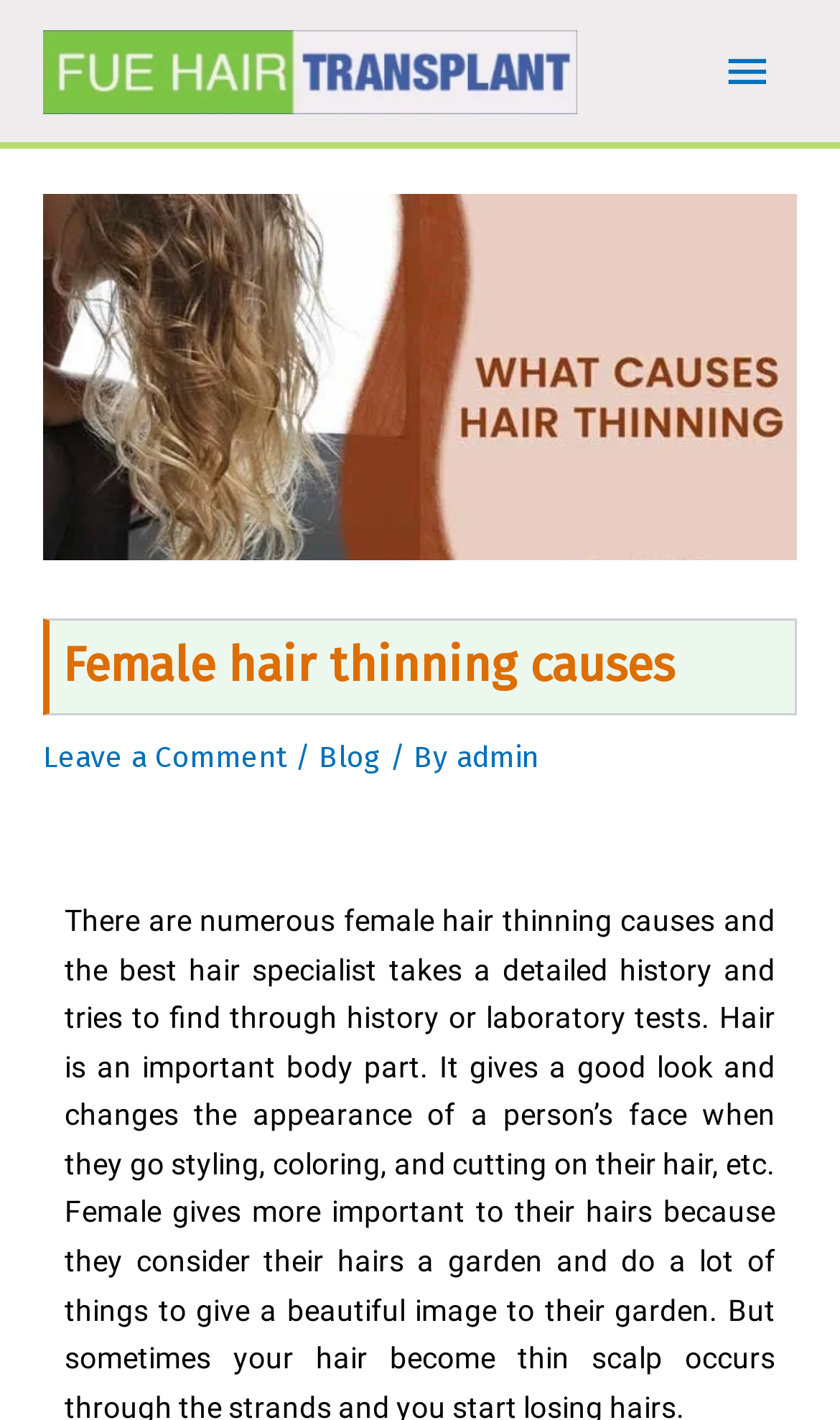Explain the features and main sections of the webpage comprehensively.

The webpage appears to be a clinic's website, specifically focused on female hair thinning causes and women's hair loss treatment. At the top-left corner, there is a link to a "Fue hair transplant clinic Lahore" with an accompanying image. 

On the top-right corner, there is a main menu button that, when expanded, reveals a header section. This section contains an image related to "Female hair thinning causes" and a heading with the same title. Below the heading, there are three links: "Leave a Comment", "Blog", and "admin", separated by forward slashes. 

The main content of the webpage is not explicitly described in the provided accessibility tree, but based on the meta description, it likely discusses the causes of female hair thinning and treatment options available at the clinic in Lahore, Pakistan.